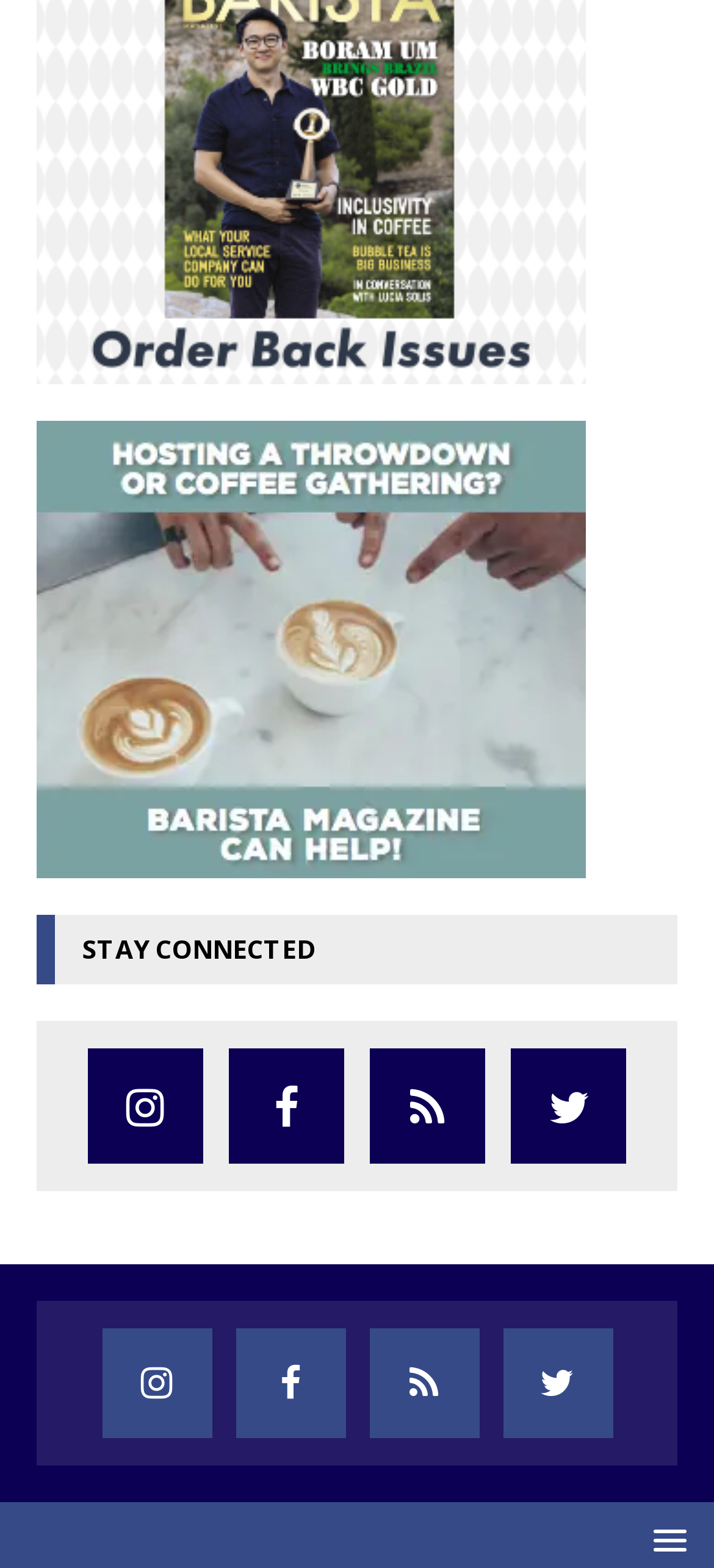Show me the bounding box coordinates of the clickable region to achieve the task as per the instruction: "View the 'Barista Magazine Event Support Ad' image".

[0.051, 0.268, 0.821, 0.56]